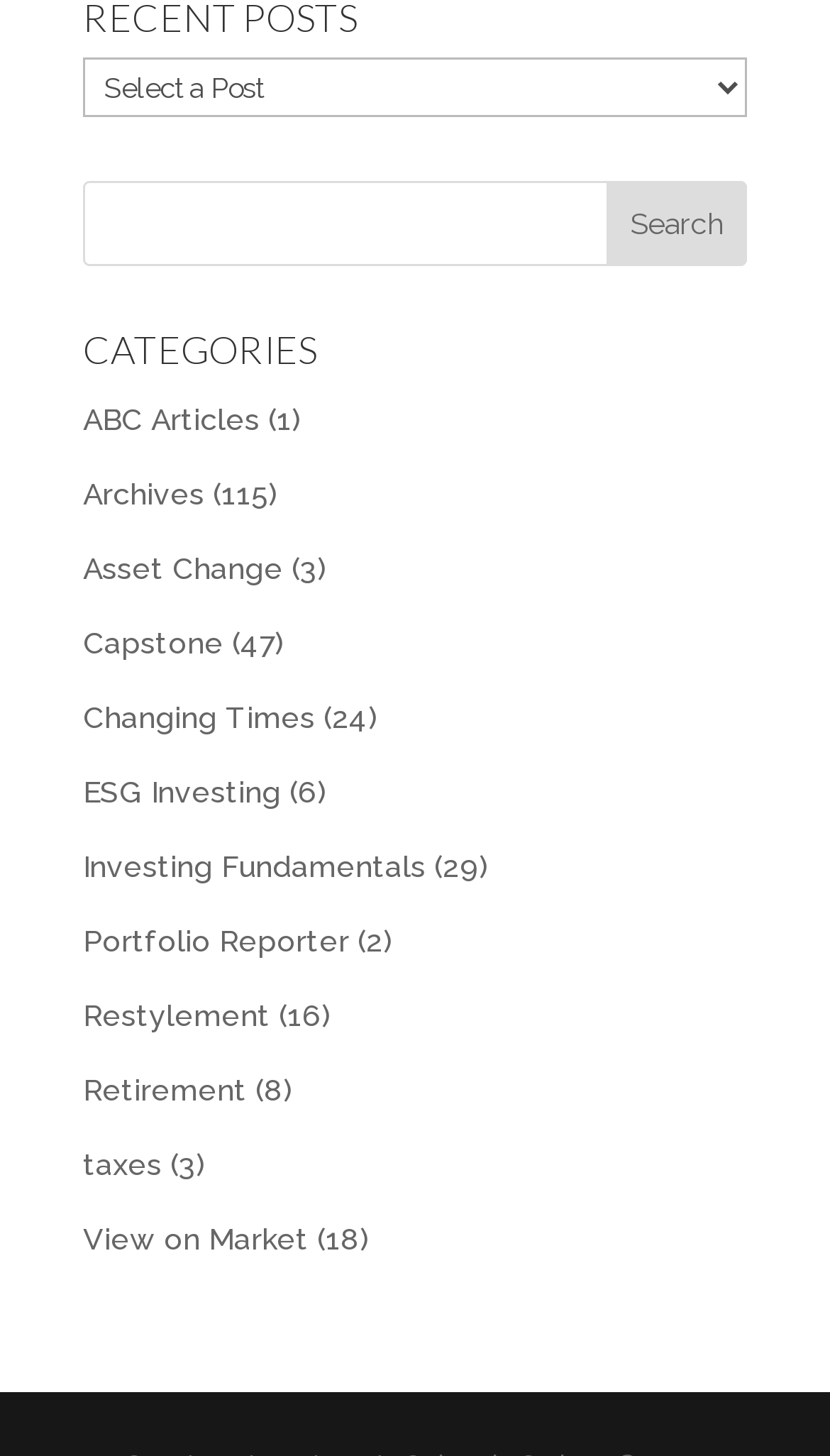Identify the bounding box for the UI element described as: "name="s"". Ensure the coordinates are four float numbers between 0 and 1, formatted as [left, top, right, bottom].

[0.1, 0.124, 0.9, 0.182]